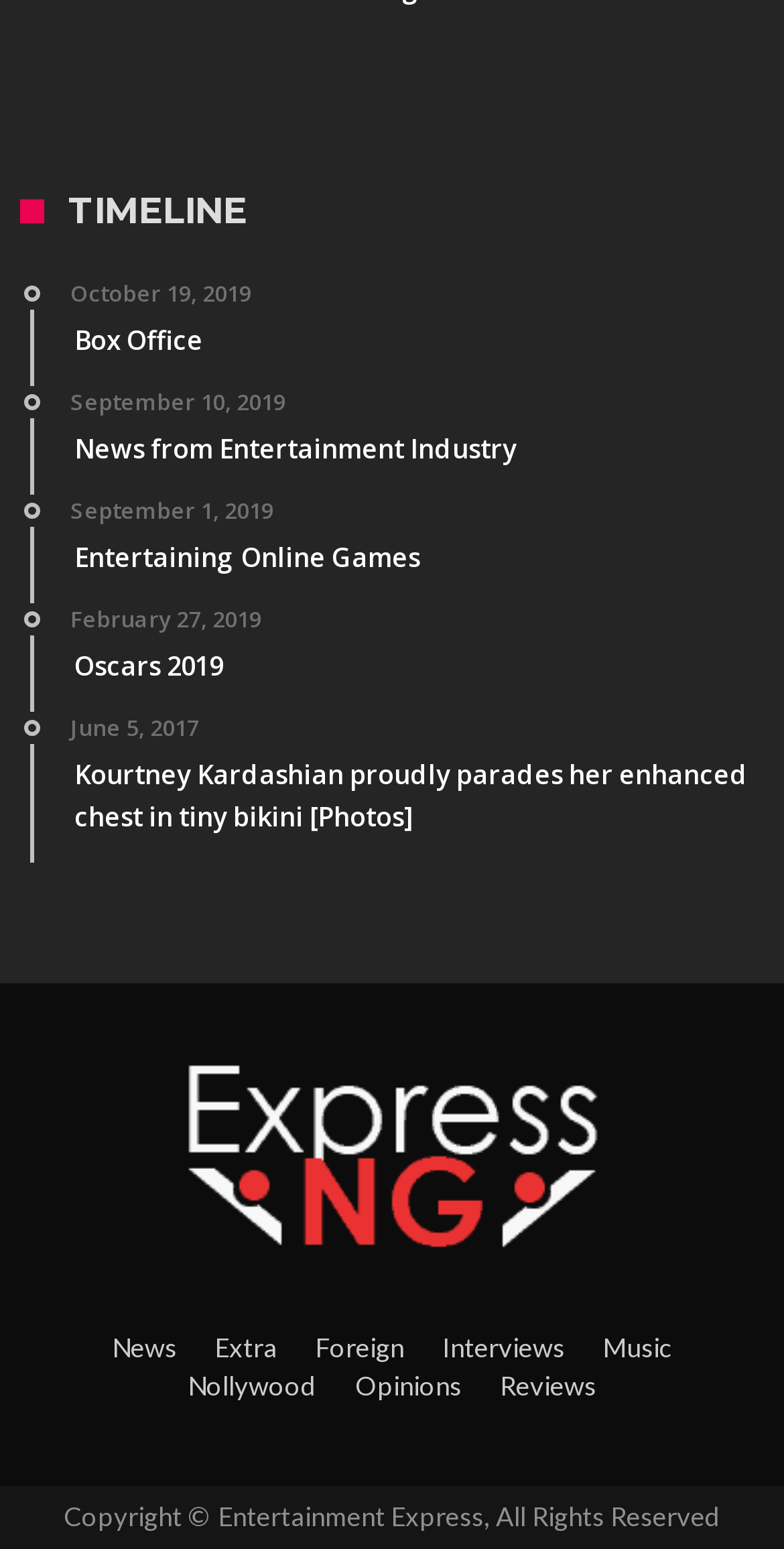Using the element description: "Nollywood", determine the bounding box coordinates for the specified UI element. The coordinates should be four float numbers between 0 and 1, [left, top, right, bottom].

[0.219, 0.884, 0.424, 0.905]